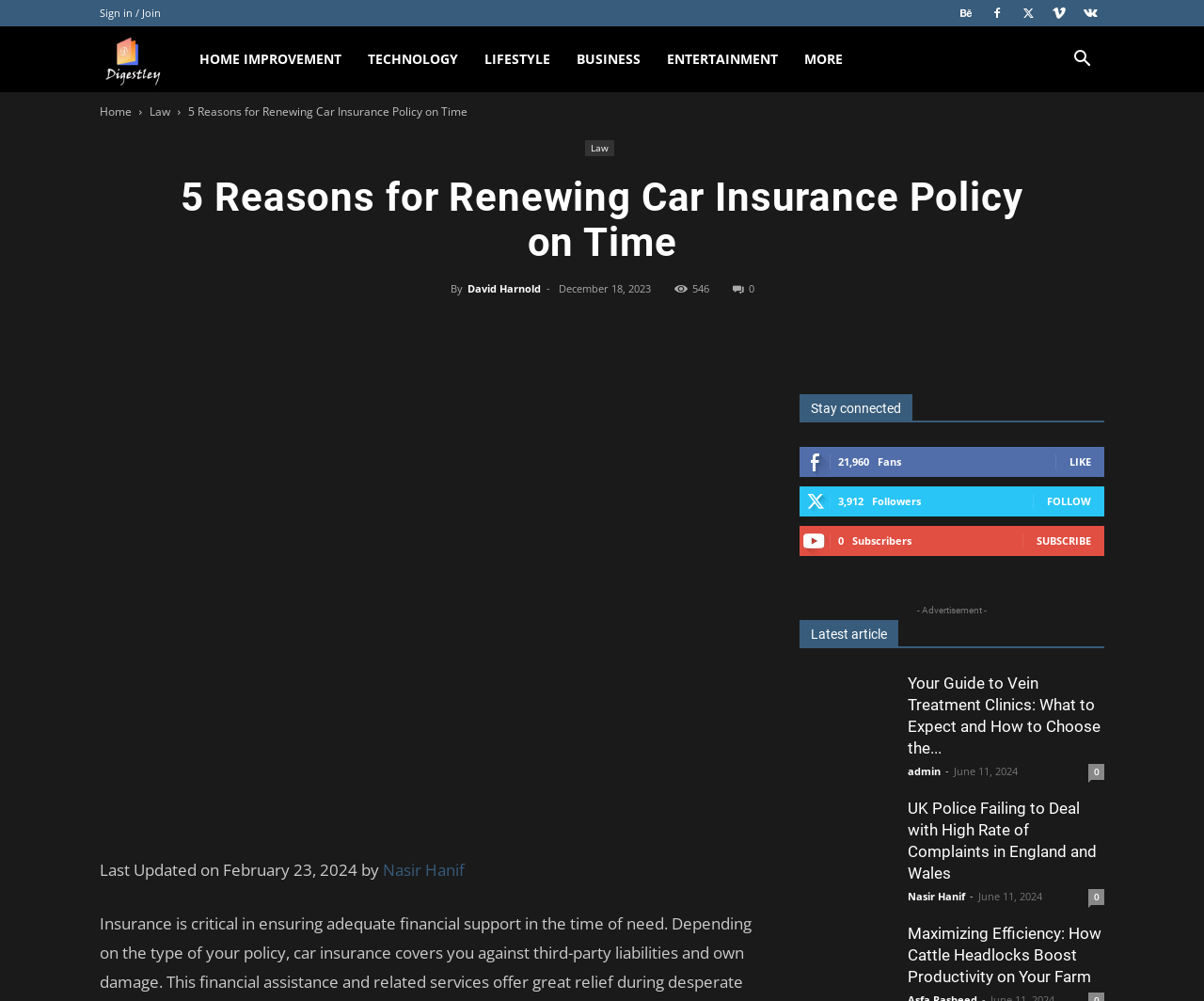Pinpoint the bounding box coordinates of the clickable element needed to complete the instruction: "Visit the 'Home' page". The coordinates should be provided as four float numbers between 0 and 1: [left, top, right, bottom].

[0.083, 0.103, 0.109, 0.119]